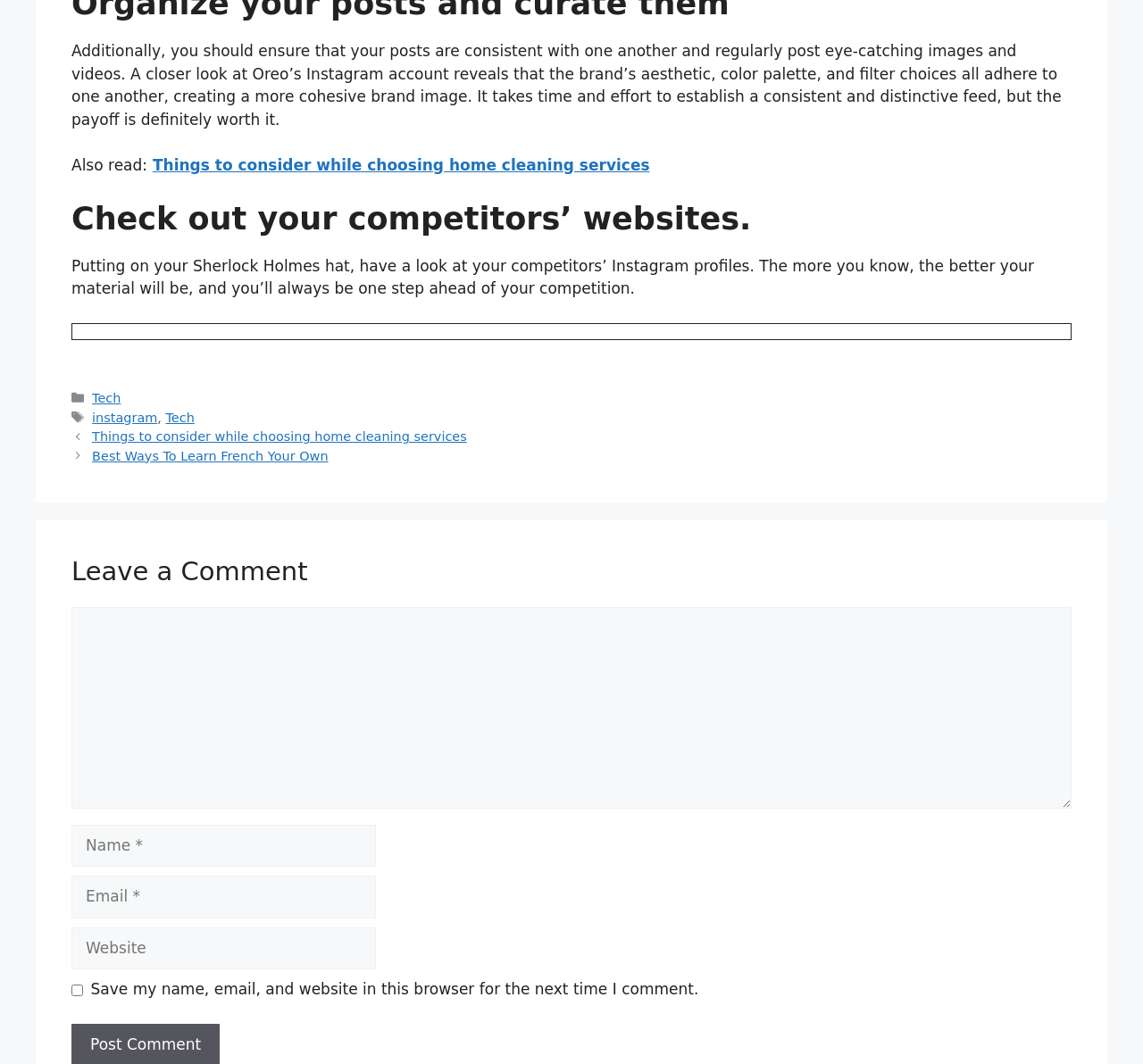What is the topic of the article?
Please answer the question with a single word or phrase, referencing the image.

Instagram